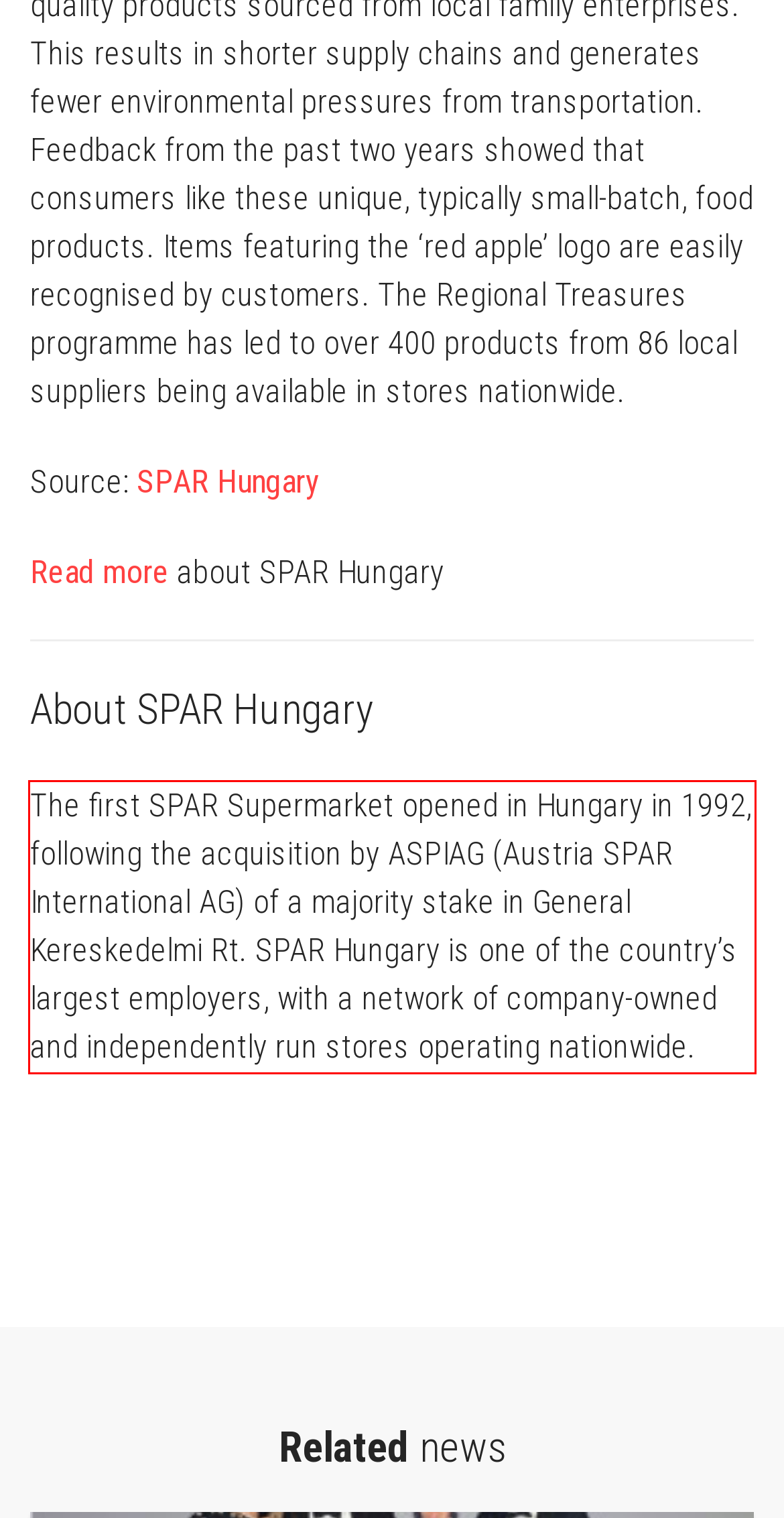You are given a screenshot with a red rectangle. Identify and extract the text within this red bounding box using OCR.

The first SPAR Supermarket opened in Hungary in 1992, following the acquisition by ASPIAG (Austria SPAR International AG) of a majority stake in General Kereskedelmi Rt. SPAR Hungary is one of the country’s largest employers, with a network of company-owned and independently run stores operating nationwide.